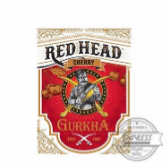Break down the image and describe every detail you can observe.

The image features the packaging of Gurkha's "Red Head Cherry" cigar, prominently showcasing its vibrant design. The label is adorned with a striking red background, complemented by detailed gold and black elements. At the center, an illustration of a warrior holds two crossed swords, symbolizing strength and tradition in cigar crafting. The words "RED HEAD" are boldly displayed at the top, emphasizing the flavor profile, while "CHERRY" indicates the specific infusion that offers a unique smoking experience. The "GURKHA" logo at the bottom reinforces the brand's prestigious heritage. This visually captivating packaging reflects the distinct and flavorful character of the cigar, inviting enthusiasts to indulge in its cherry-infused delight.